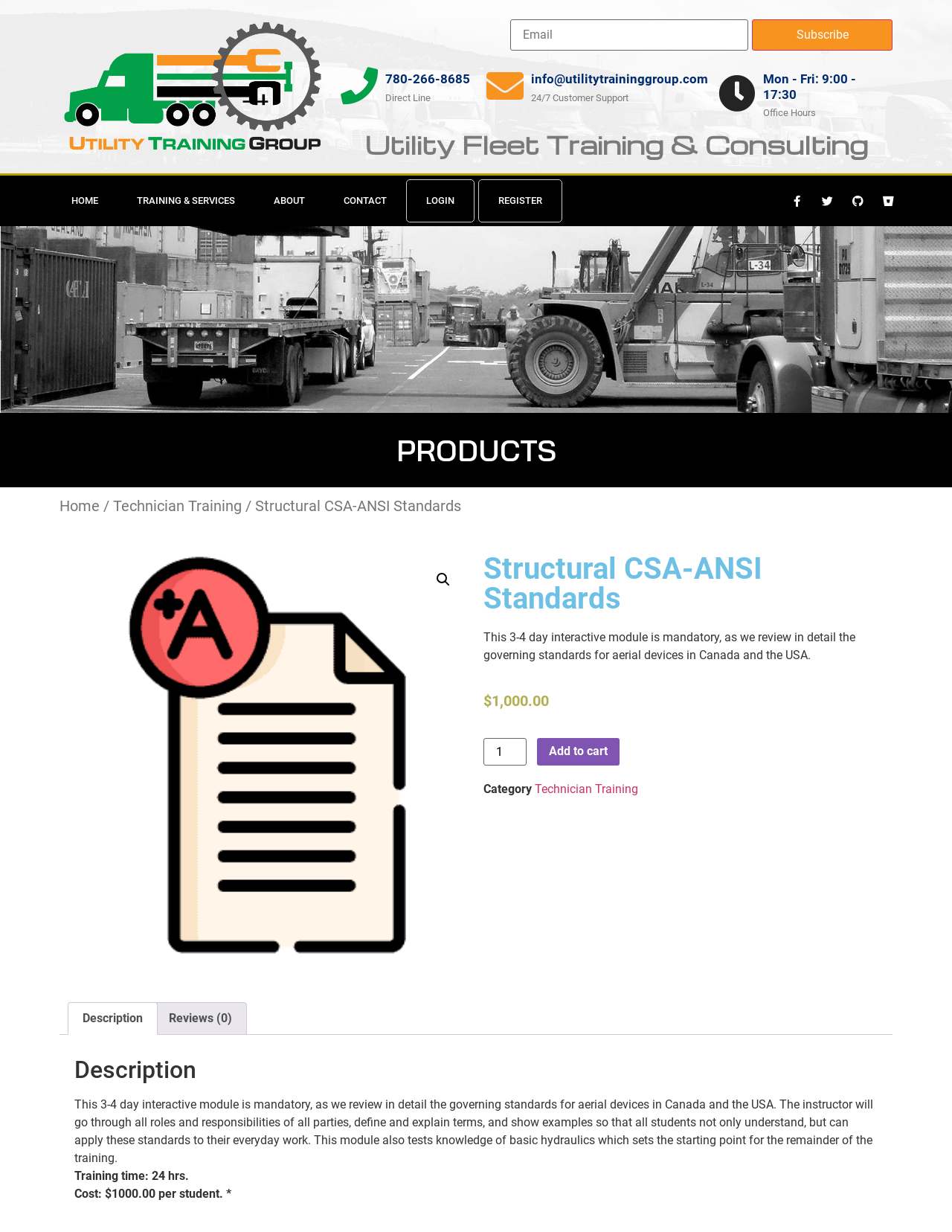Describe all the key features and sections of the webpage thoroughly.

This webpage appears to be a product page for a training module on structural CSA-ANSI standards. At the top, there is a navigation menu with links to "HOME", "TRAINING & SERVICES", "ABOUT", "CONTACT", "LOGIN", and "REGISTER". Below the navigation menu, there is a heading that reads "Utility Fleet Training & Consulting".

On the left side of the page, there is a section with contact information, including a phone number, email address, and office hours. There are also links to social media platforms, such as Facebook, Twitter, and Github.

In the main content area, there is a heading that reads "Structural CSA-ANSI Standards" and a brief description of the training module. Below the description, there is a price listed as $1,000.00, and a spin button to select the product quantity. There is also an "Add to cart" button.

To the right of the main content area, there is a sidebar with a search icon and a link to a category page for "Technician Training". Below the sidebar, there is a tab list with two tabs: "Description" and "Reviews (0)". The "Description" tab is selected by default and displays a detailed description of the training module, including its objectives, training time, and cost.

At the bottom of the page, there is a breadcrumb navigation menu that shows the current page location as "Home > Technician Training > Structural CSA-ANSI Standards".